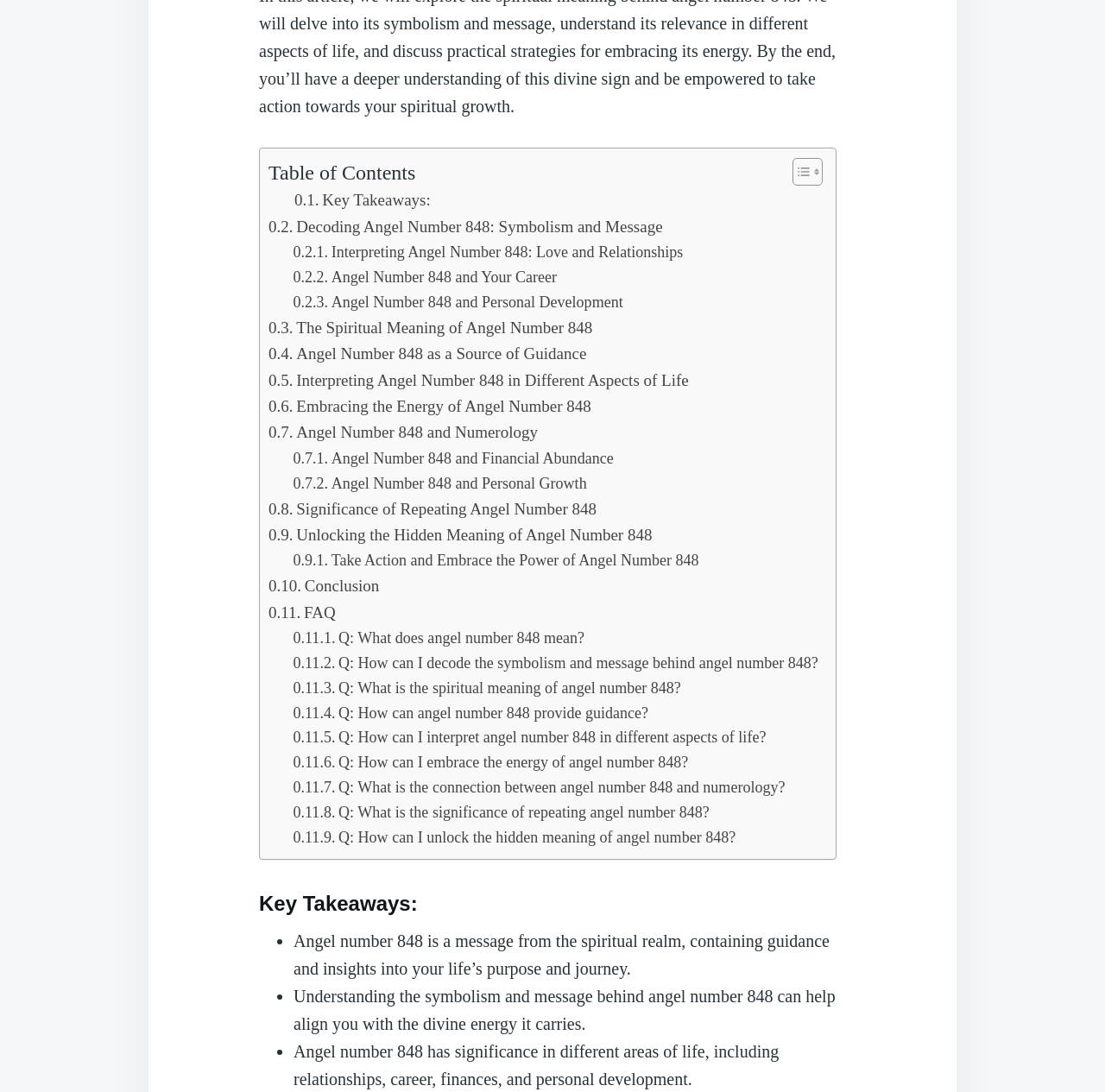Observe the image and answer the following question in detail: What is the spiritual meaning of angel number 848?

Although there is a link with the text '. The Spiritual Meaning of Angel Number 848', the actual spiritual meaning is not specified on this webpage. The link likely leads to a separate page or section with more information.